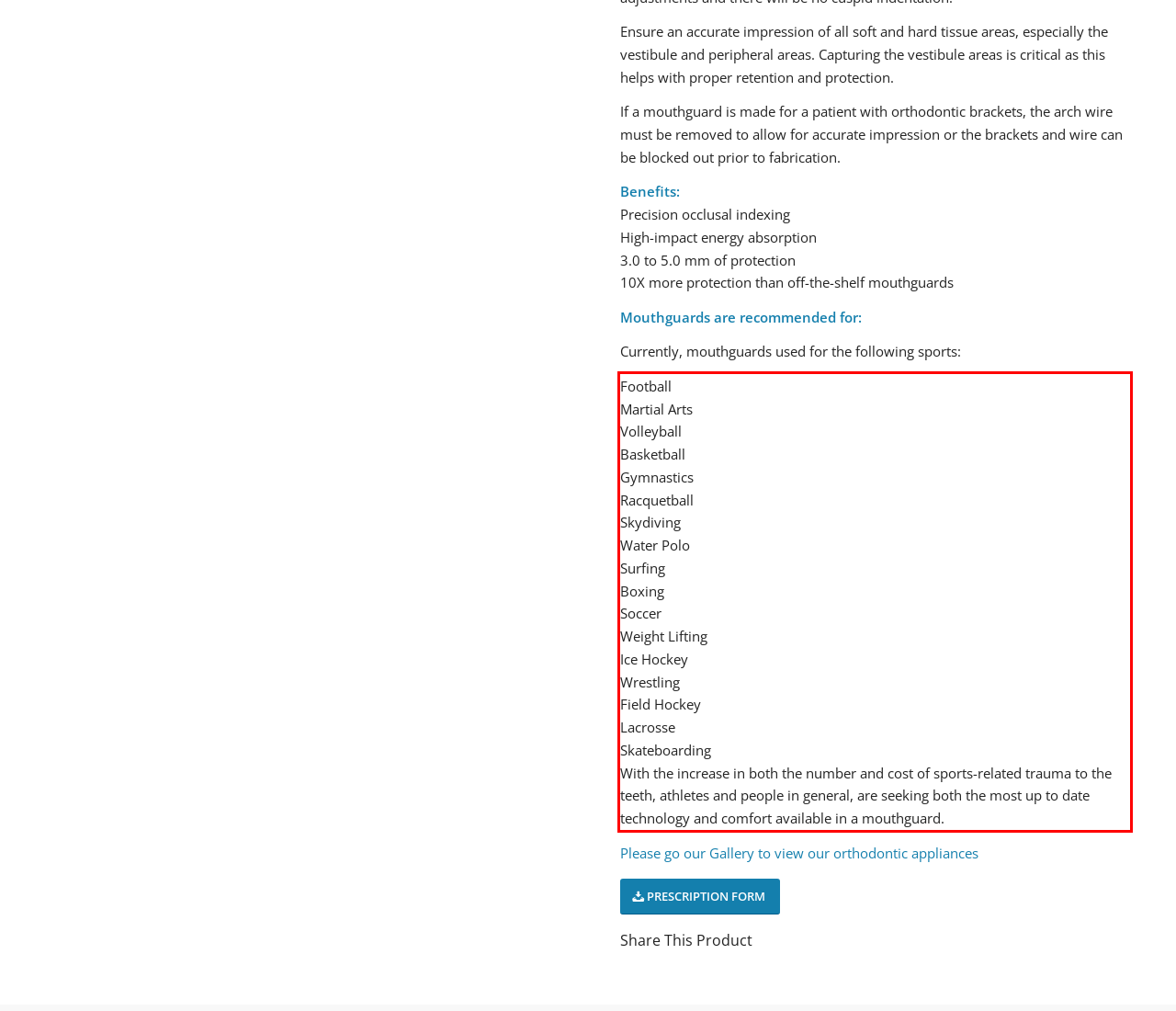Within the provided webpage screenshot, find the red rectangle bounding box and perform OCR to obtain the text content.

Football Martial Arts Volleyball Basketball Gymnastics Racquetball Skydiving Water Polo Surfing Boxing Soccer Weight Lifting Ice Hockey Wrestling Field Hockey Lacrosse Skateboarding With the increase in both the number and cost of sports-related trauma to the teeth, athletes and people in general, are seeking both the most up to date technology and comfort available in a mouthguard.